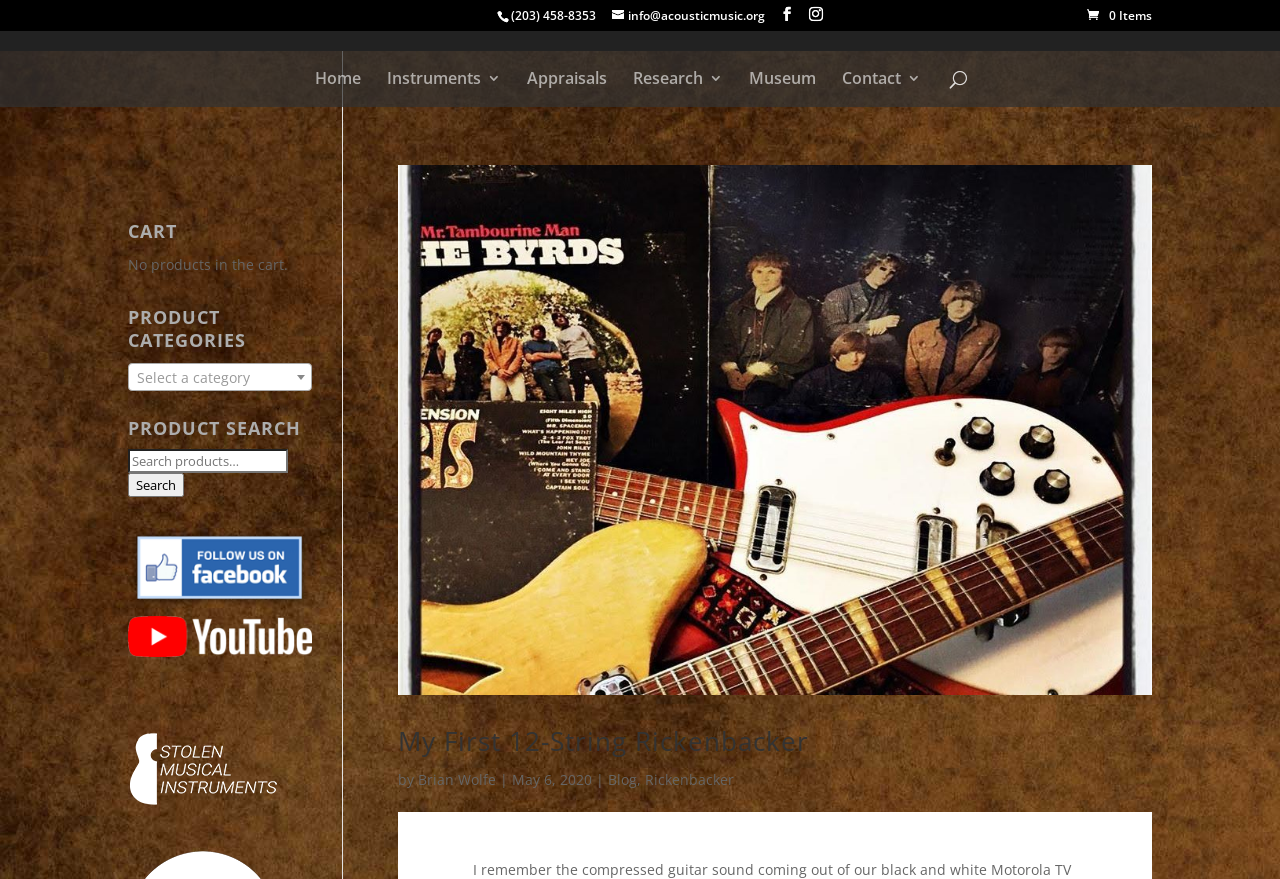Provide the bounding box coordinates for the UI element described in this sentence: "0 Items". The coordinates should be four float values between 0 and 1, i.e., [left, top, right, bottom].

[0.849, 0.008, 0.9, 0.027]